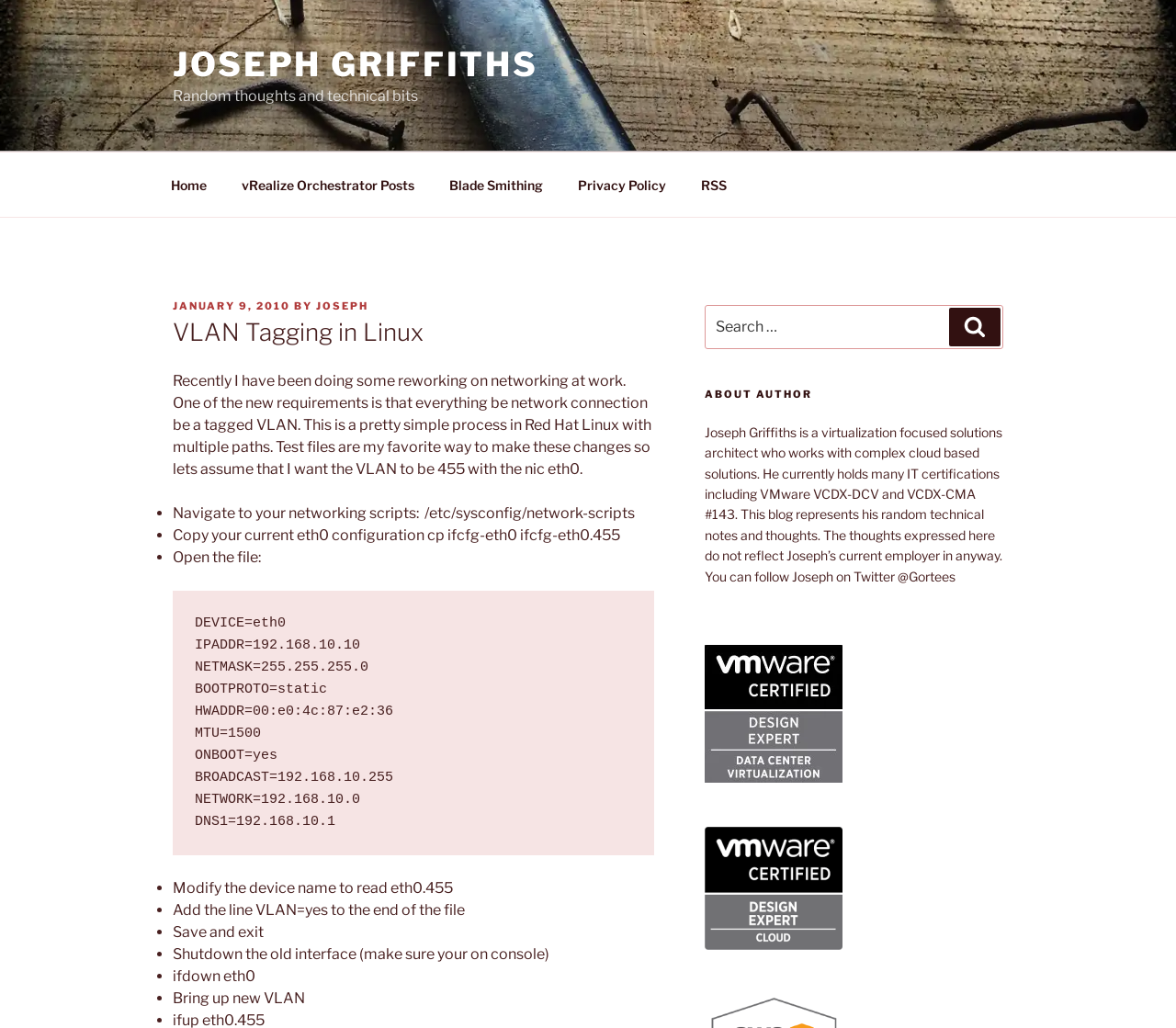Please find and give the text of the main heading on the webpage.

VLAN Tagging in Linux